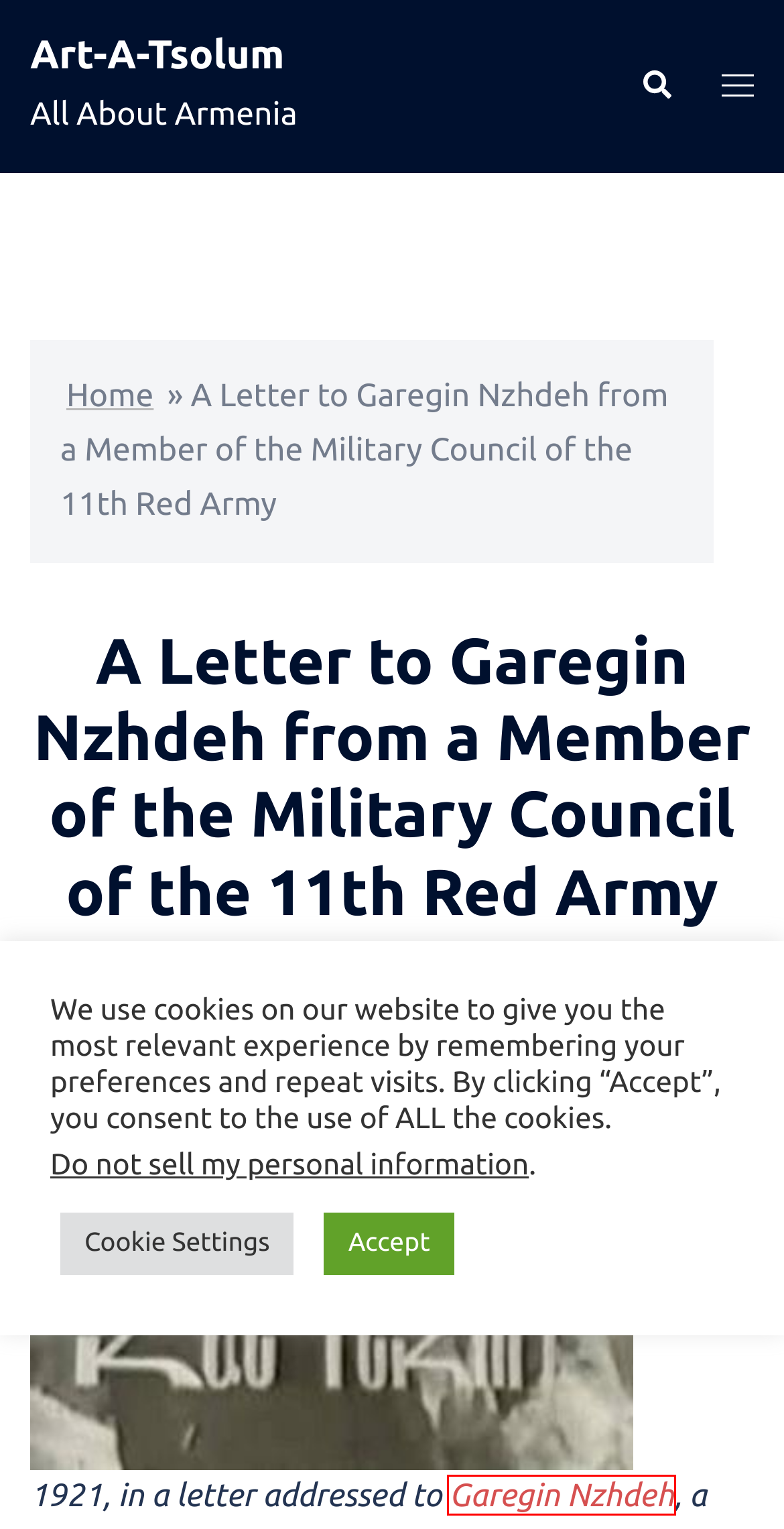Examine the screenshot of a webpage featuring a red bounding box and identify the best matching webpage description for the new page that results from clicking the element within the box. Here are the options:
A. A Letter to Garegin Nzhdeh Archives - Art-A-Tsolum
B. The Armenian Community of Malta - Art-A-Tsolum
C. Art-A-Tsolum - All About Armenia
D. Evacuation of Armenian Orphans from the Ottoman Empire – 1915-1923 - Art-A-Tsolum
E. The Legacy of Siranoush: A Beacon of Armenian Theatre - Art-A-Tsolum
F. Embracing the Vibrancy of Life: Insights from William Saroyan - Art-A-Tsolum
G. History Archives - Art-A-Tsolum
H. The Decisive Stage of the Battle of Karakilisa - Art-A-Tsolum

H